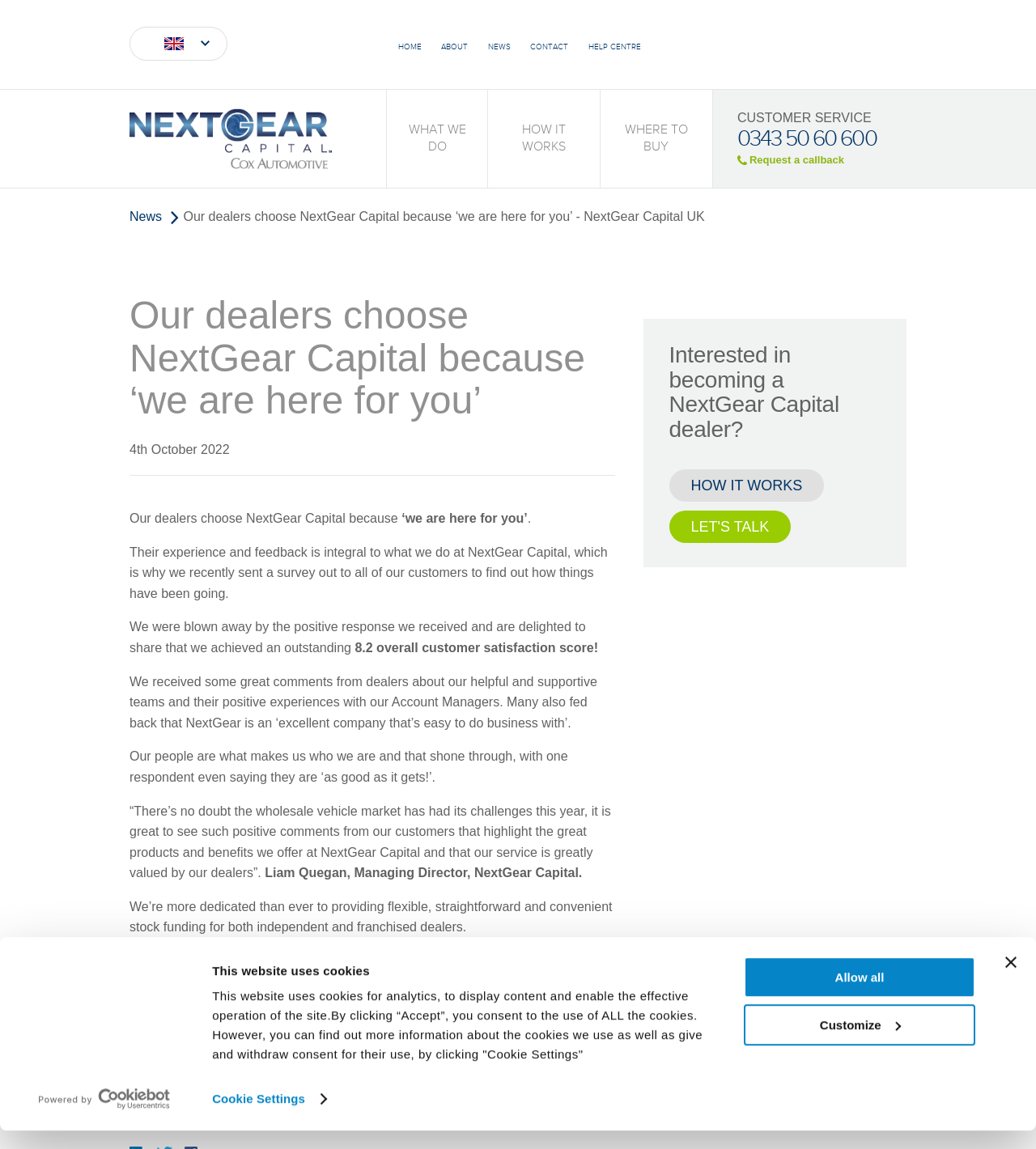Provide the bounding box coordinates of the HTML element described by the text: "Cookie Settings". The coordinates should be in the format [left, top, right, bottom] with values between 0 and 1.

[0.205, 0.863, 0.314, 0.885]